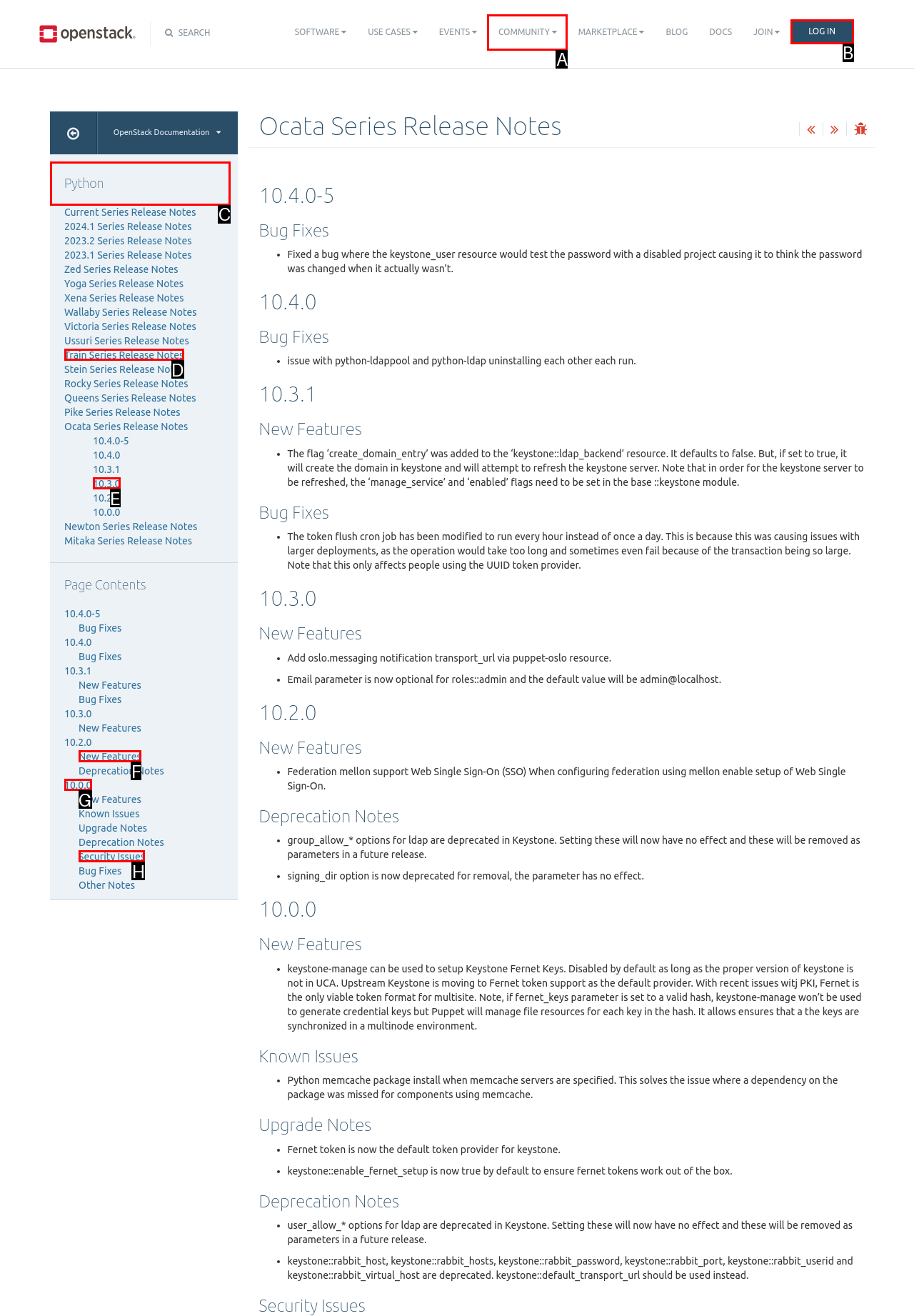Determine the right option to click to perform this task: Click the Python link
Answer with the correct letter from the given choices directly.

C